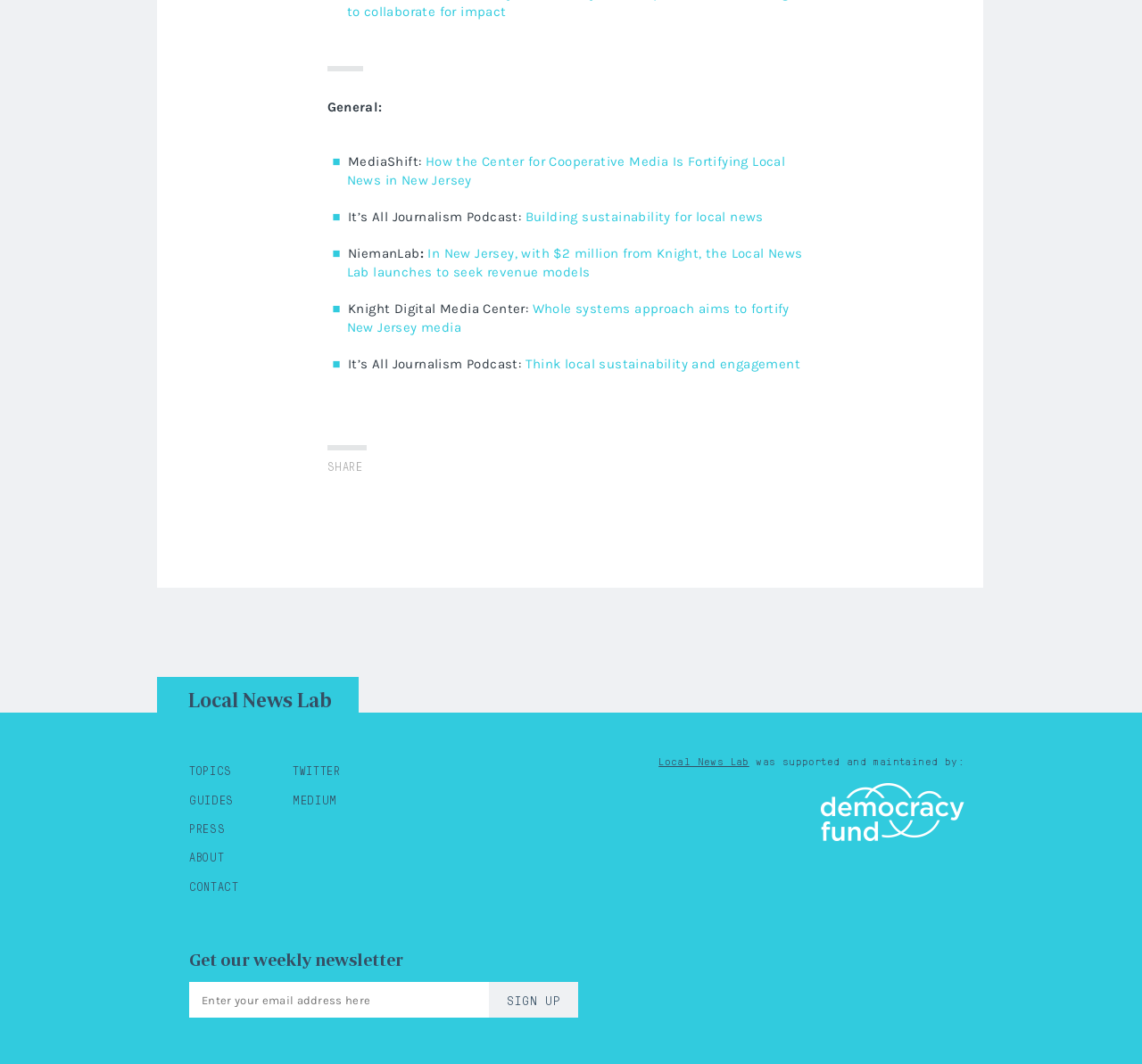Locate the bounding box coordinates of the clickable area to execute the instruction: "Enter email address". Provide the coordinates as four float numbers between 0 and 1, represented as [left, top, right, bottom].

[0.166, 0.923, 0.429, 0.957]